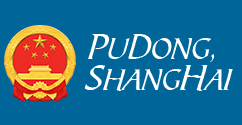Formulate a detailed description of the image content.

The image features a vibrant emblematic design that prominently displays the words "PuDong, ShangHai" against a rich blue backdrop. Below the text, a circular emblem featuring the national flag of China is artistically integrated, symbolizing the connection to Chinese culture and identity. This design reflects the significance of Pudong, a rapidly developing urban area in Shanghai known for its modern skyline and economic vitality. The bold typography and carefully chosen colors evoke a sense of pride and place, making it a fitting representation of Pudong's dynamic spirit and its role within the broader context of Shanghai's history and future.